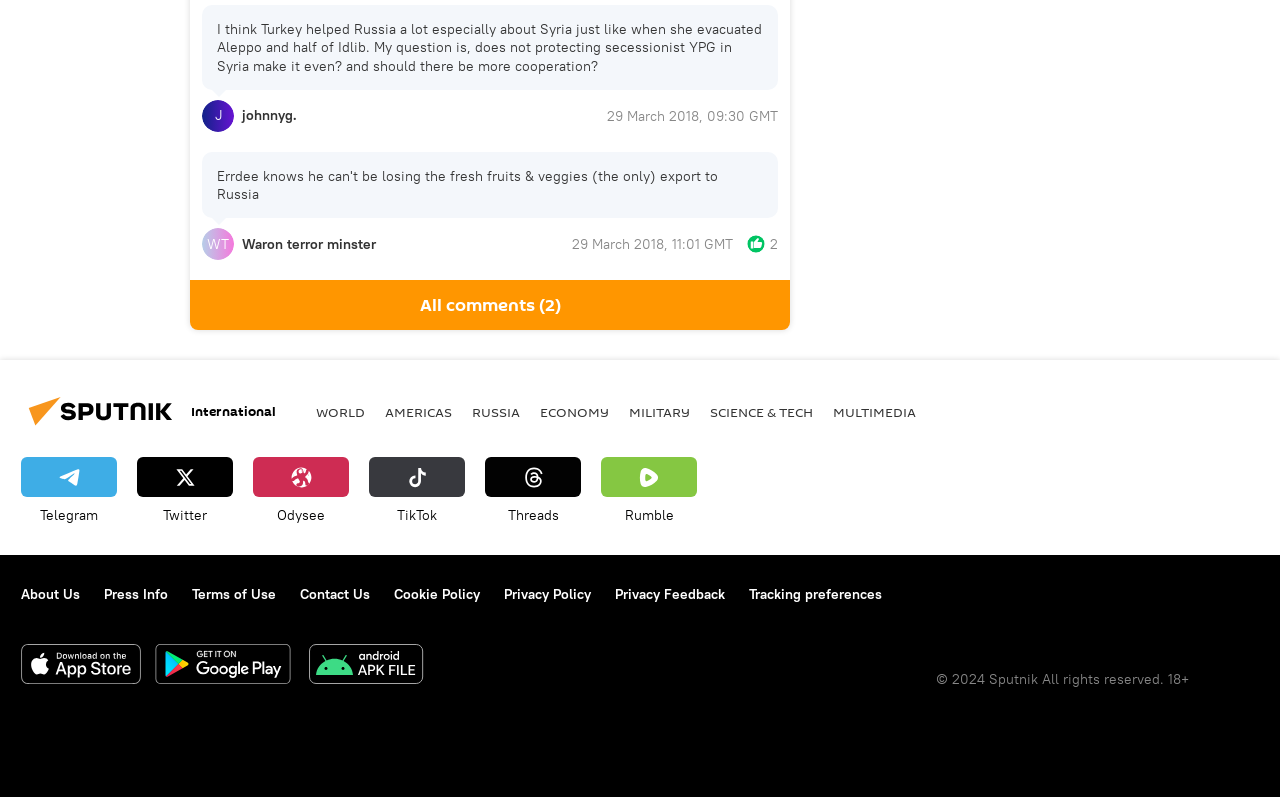Using the details from the image, please elaborate on the following question: What is the date of the comment?

The date of the comment can be found in the text '29 March 2018, 09:30 GMT' and '29 March 2018, 11:01 GMT' which are located near the top of the webpage, indicating the dates of the comments.